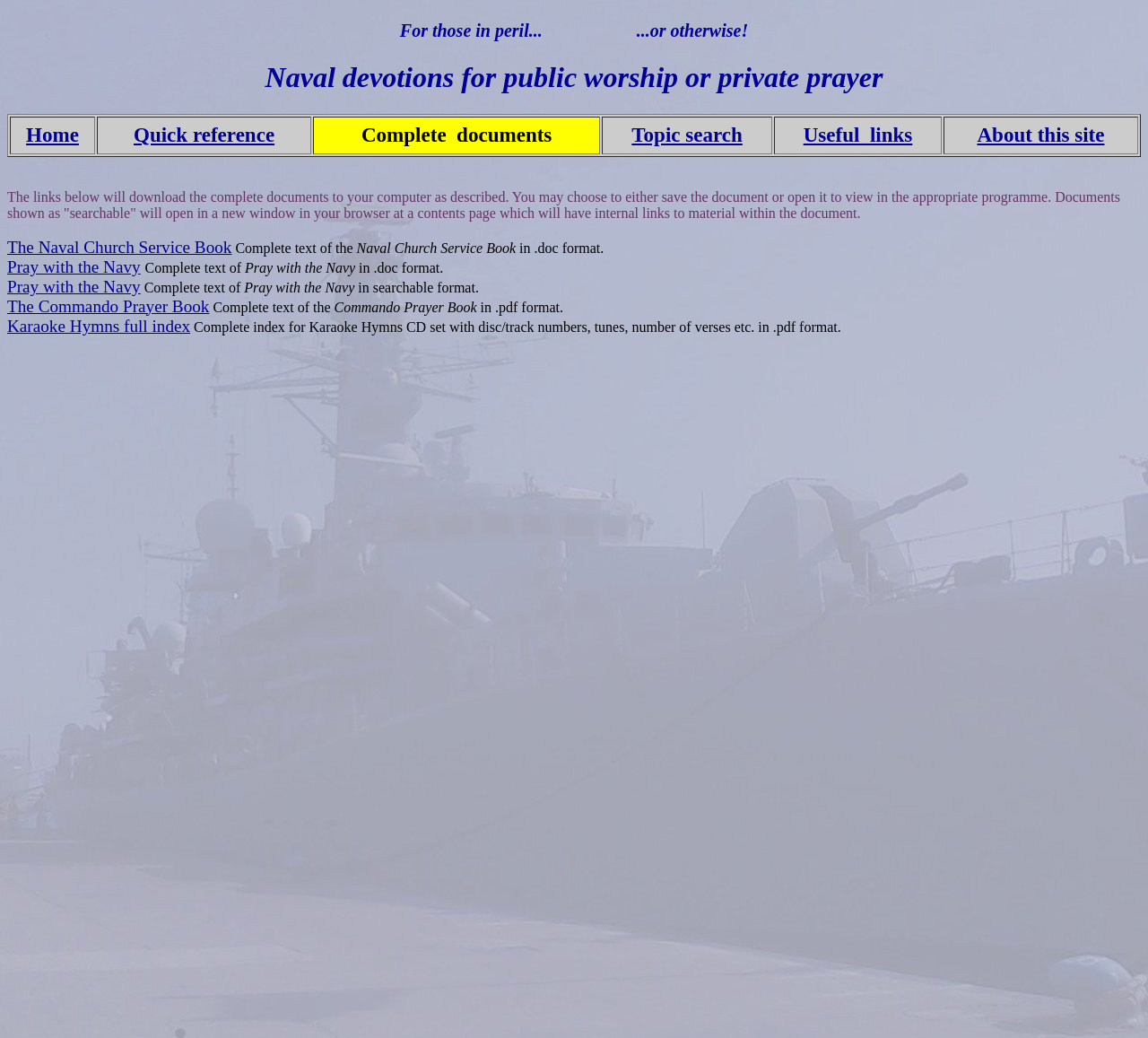Find the bounding box coordinates for the HTML element described as: "The Naval Church Service Book". The coordinates should consist of four float values between 0 and 1, i.e., [left, top, right, bottom].

[0.006, 0.213, 0.202, 0.246]